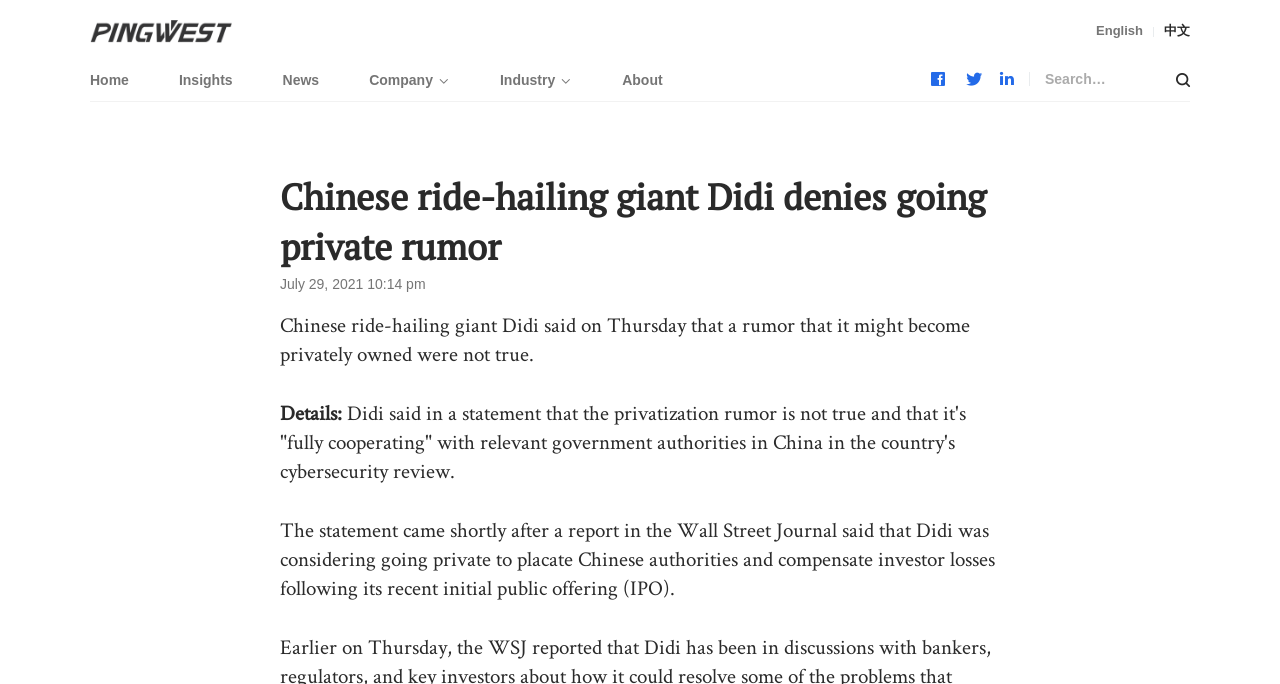Detail the various sections and features present on the webpage.

The webpage is about Chinese ride-hailing giant Didi denying a rumor that it might become privately owned. At the top, there is a header section with three links: one for switching to English, one for switching to Chinese, and another unidentified link. Below the header, there is a navigation menu with seven links: Home, Insights, News, Company, Industry, and About.

On the left side of the page, there is a search bar with a placeholder text "Search…". To the right of the search bar, there is a main content section. The title of the article "Chinese ride-hailing giant Didi denies going private rumor" is displayed prominently. Below the title, the publication date "July 29, 2021 10:14 pm" is shown.

The main content of the article is divided into three paragraphs. The first paragraph states that Didi denied the rumor of becoming privately owned. The second paragraph provides more details about the denial, mentioning that Didi is fully cooperating with the Chinese government in a cybersecurity review. The third paragraph explains the context of the rumor, citing a report in the Wall Street Journal that Didi was considering going private to placate Chinese authorities and compensate investor losses following its recent initial public offering (IPO).